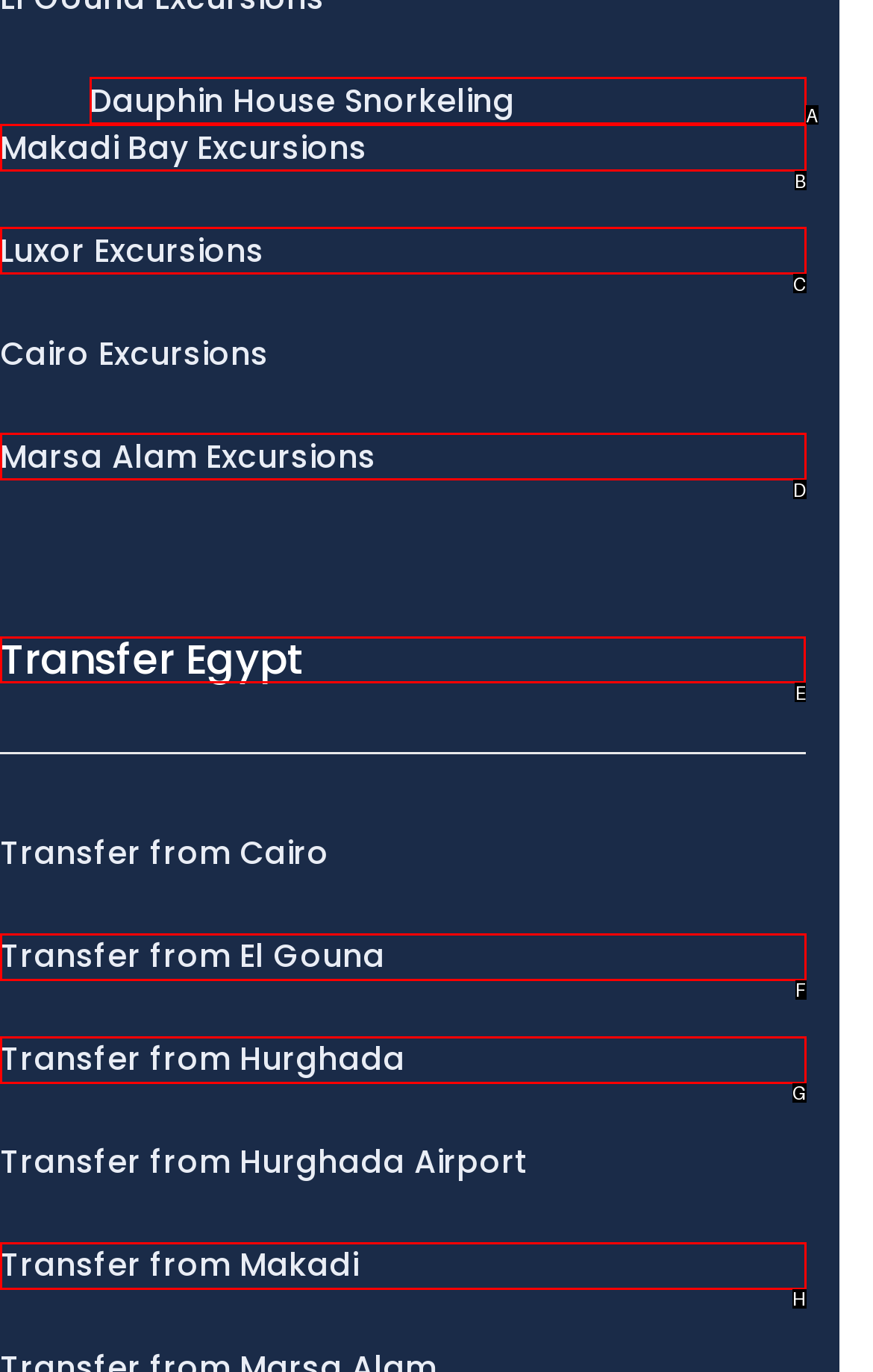Identify the correct UI element to click on to achieve the following task: View Transfer Egypt Respond with the corresponding letter from the given choices.

E